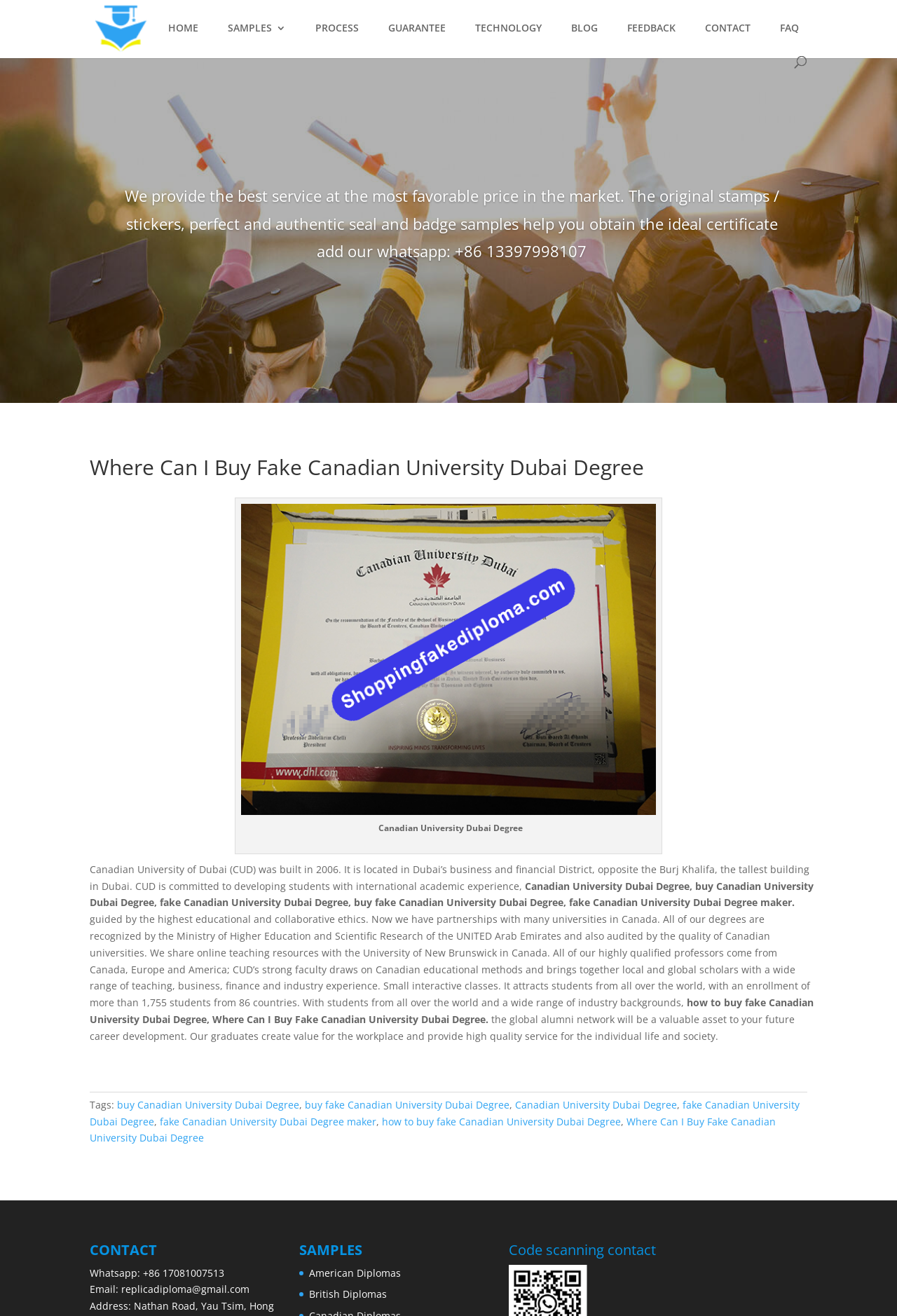Determine the bounding box coordinates for the area that should be clicked to carry out the following instruction: "Click on the FAQ link".

[0.87, 0.018, 0.891, 0.043]